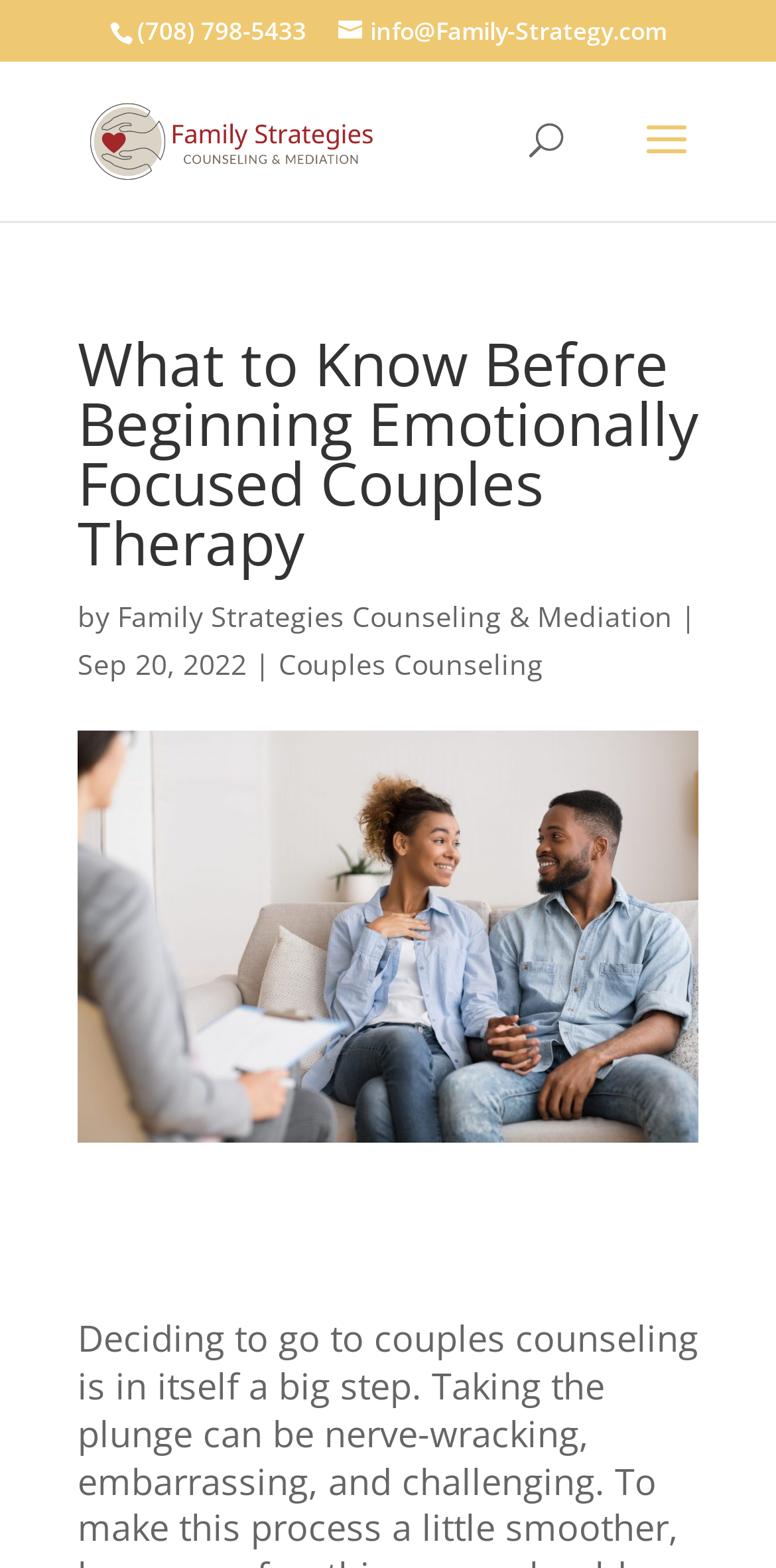Given the element description aria-label="LinkedIn", specify the bounding box coordinates of the corresponding UI element in the format (top-left x, top-left y, bottom-right x, bottom-right y). All values must be between 0 and 1.

None